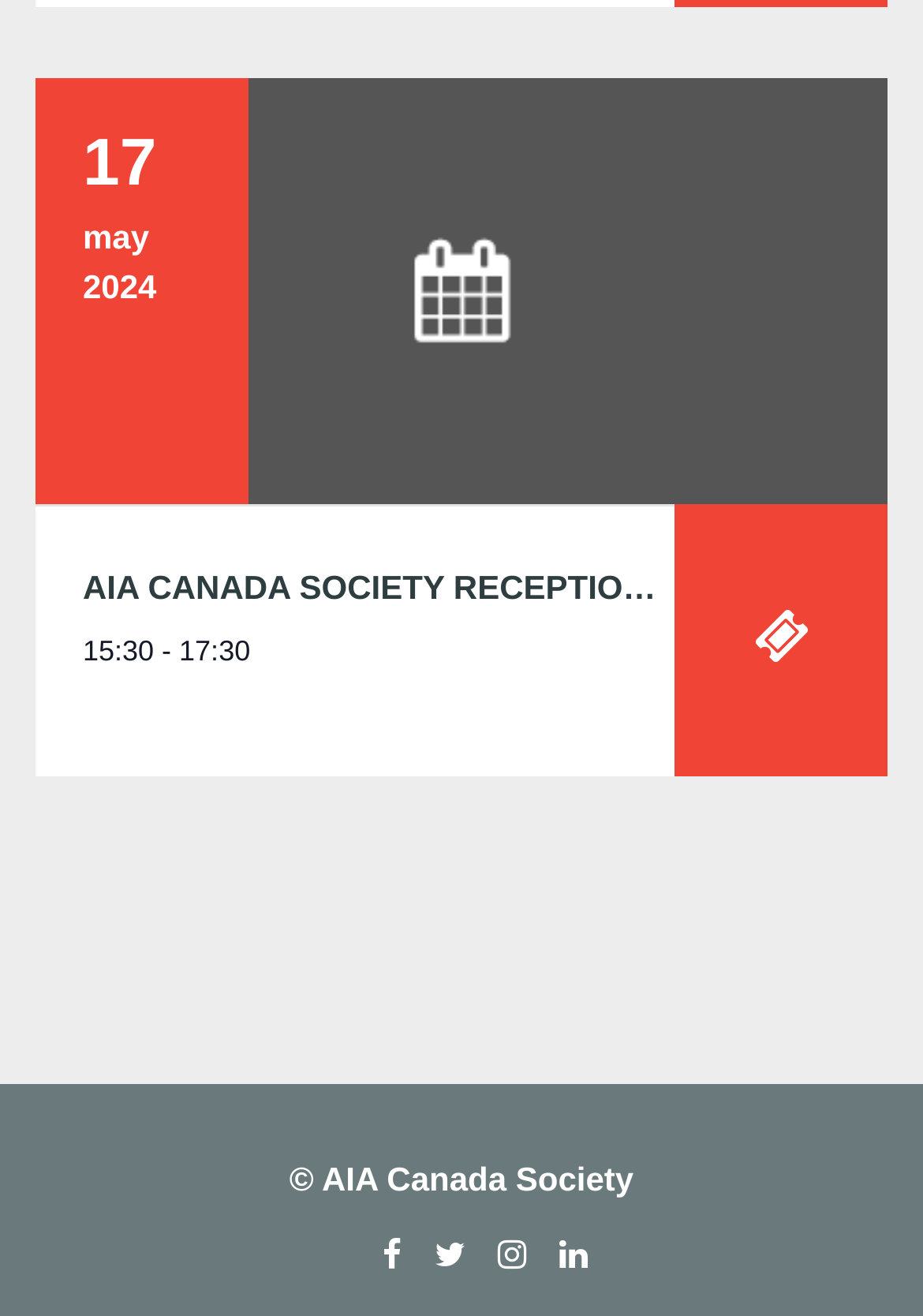Using the details from the image, please elaborate on the following question: How many social media links are present at the bottom of the webpage?

I found the answer by looking at the links at the bottom of the webpage. There are four links with icons '', '', '', and '' which are likely social media links.